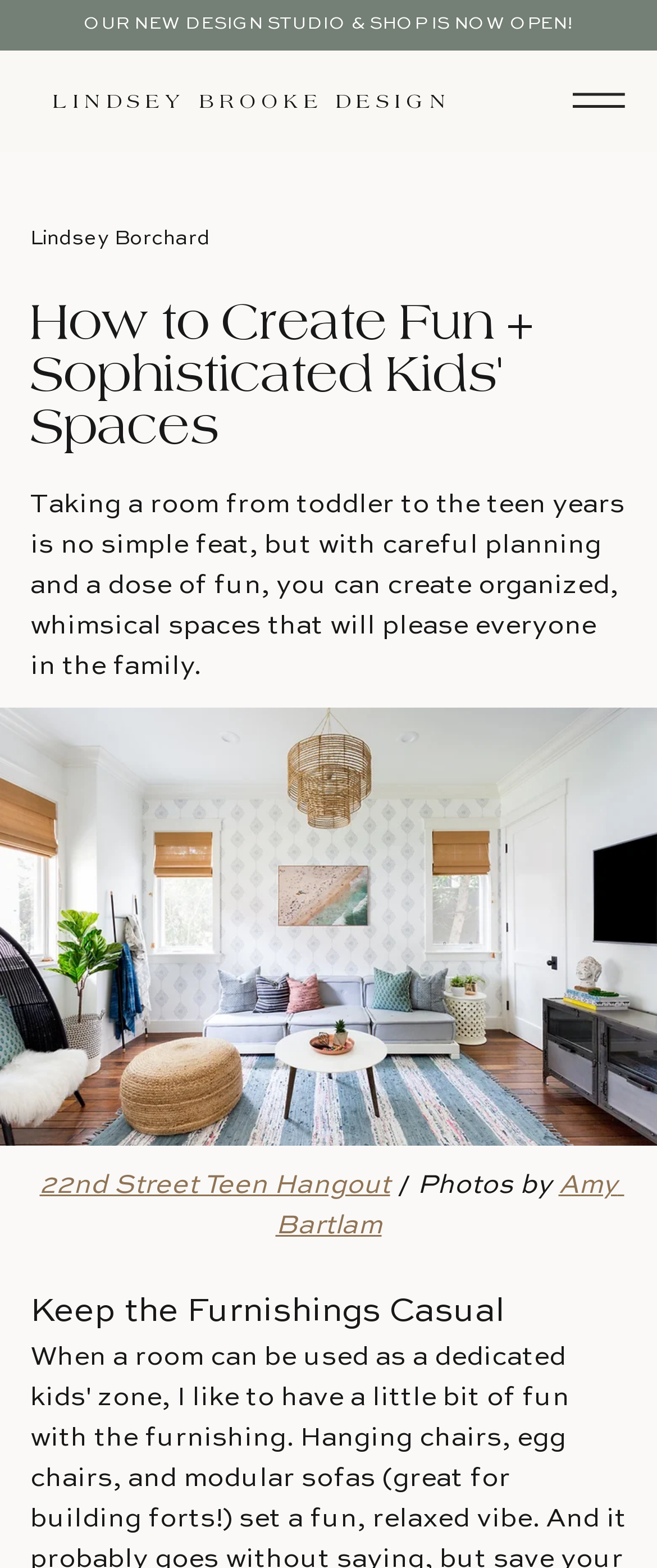Predict the bounding box coordinates for the UI element described as: "LINDSEY BROOKE DESIGN". The coordinates should be four float numbers between 0 and 1, presented as [left, top, right, bottom].

[0.08, 0.057, 0.688, 0.072]